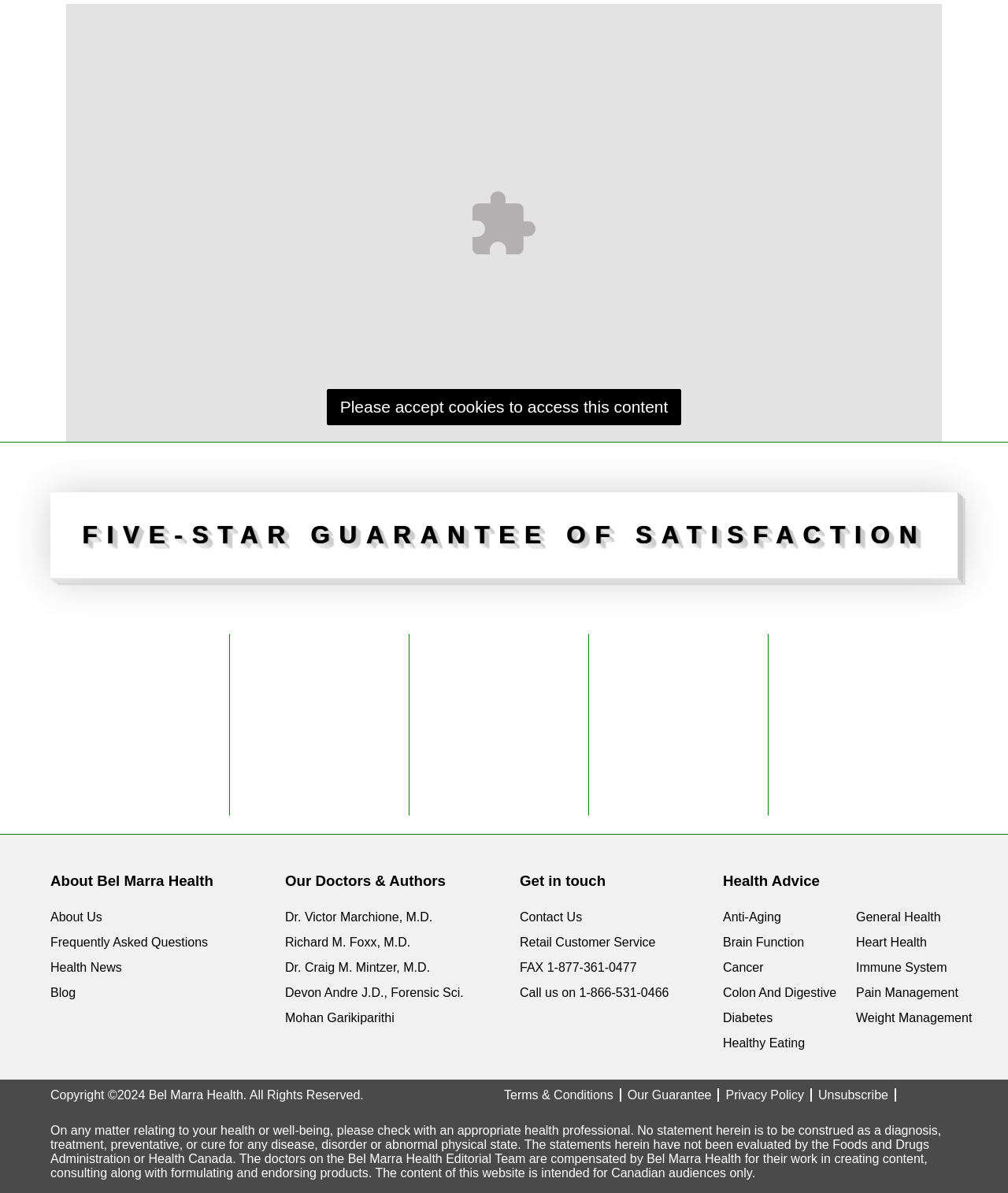Please identify the bounding box coordinates of the clickable element to fulfill the following instruction: "View Terms & Conditions". The coordinates should be four float numbers between 0 and 1, i.e., [left, top, right, bottom].

[0.5, 0.912, 0.615, 0.923]